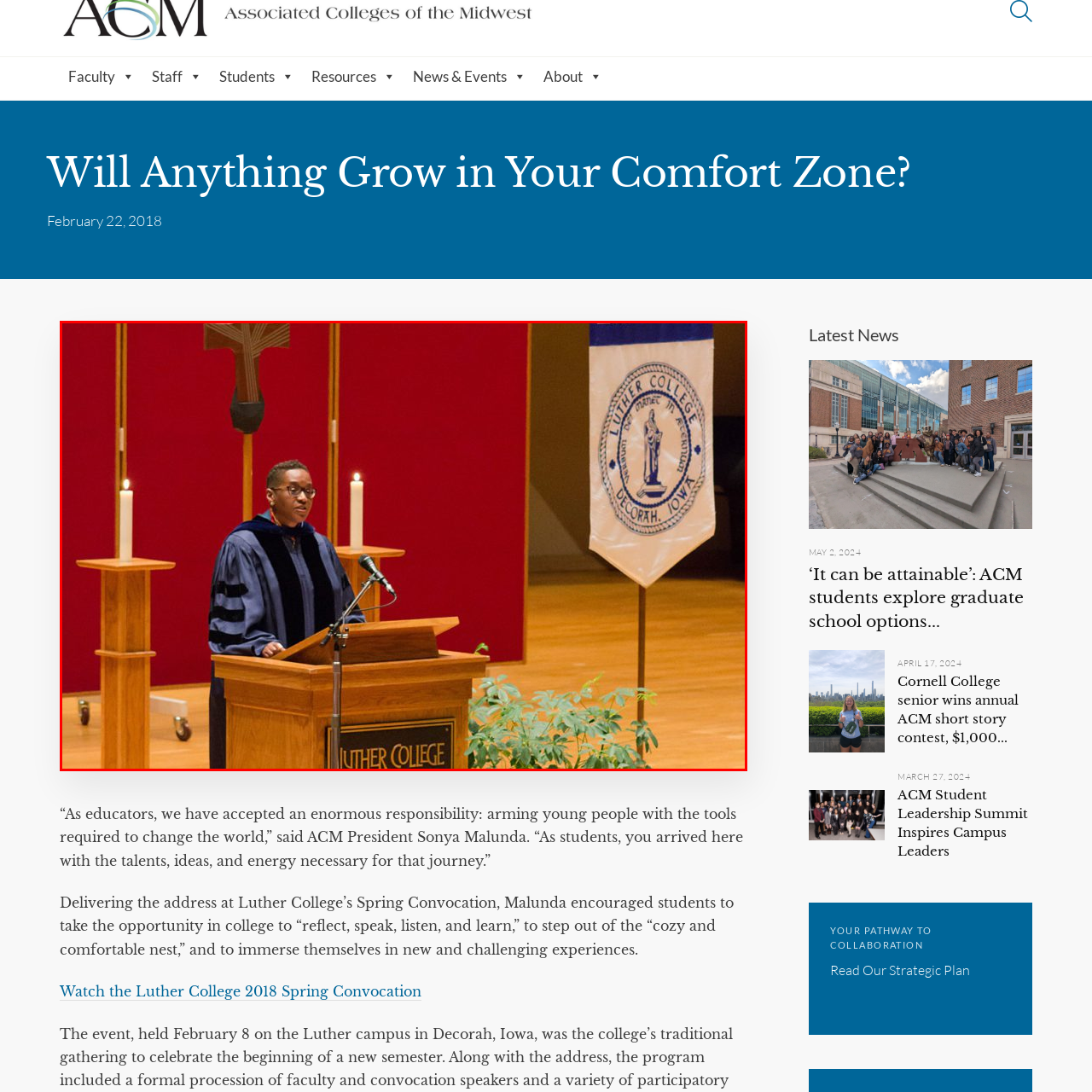Offer a comprehensive description of the image enclosed by the red box.

During the Spring Convocation at Luther College, a distinguished speaker, clad in academic regalia, stands at the podium, delivering an inspiring address. The backdrop features a prominent red wall adorned with candles, symbolizing enlightenment and reflection, alongside a flag displaying the Luther College emblem. This event showcases the college's commitment to nurturing talent and encouraging students to embrace challenges and opportunities during their educational journey. The speaker emphasizes the importance of active engagement and growth, urging attendees to step beyond their comfort zones and explore the transformative power of education.